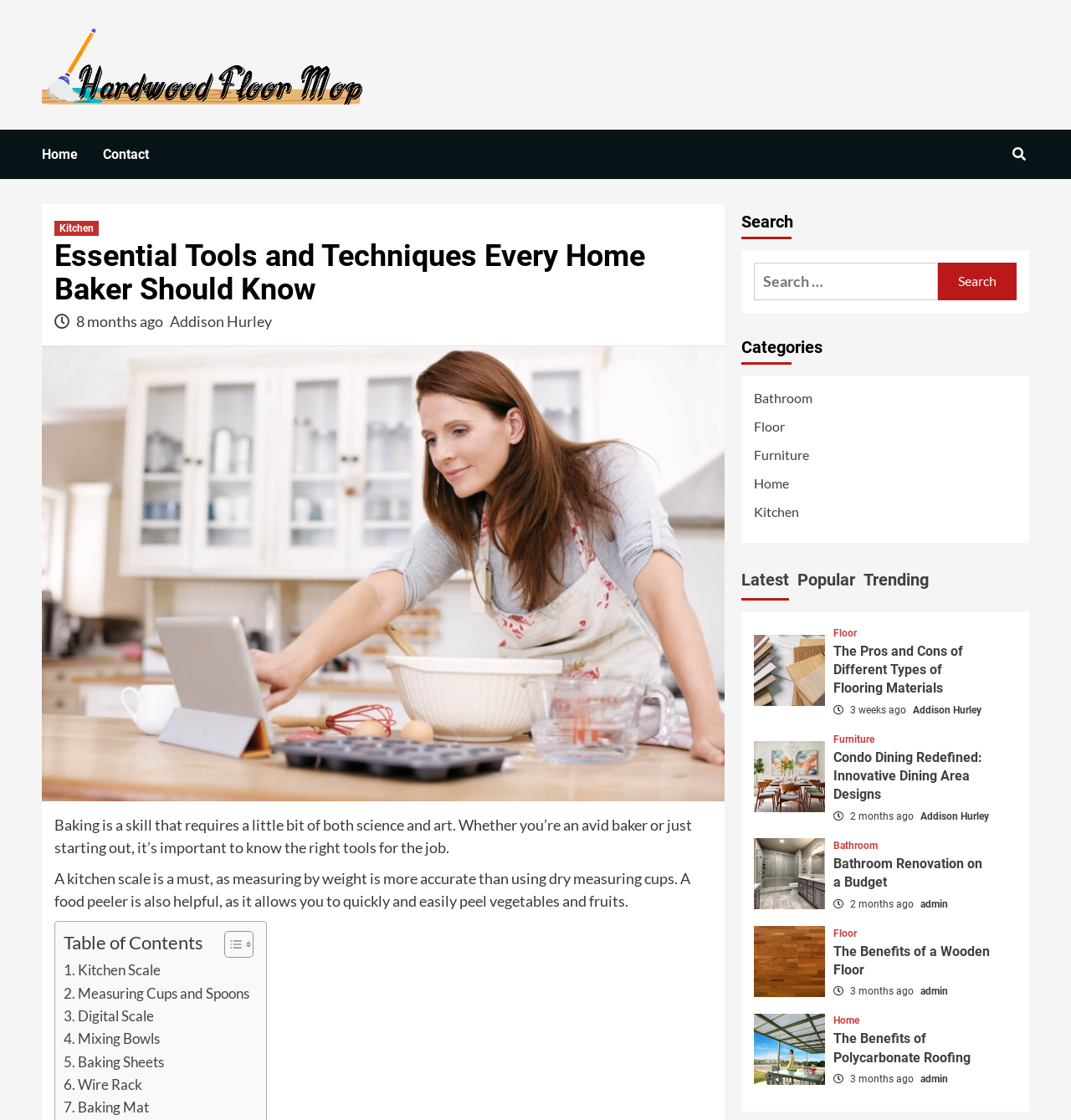What is the first tool mentioned in the webpage?
Using the information presented in the image, please offer a detailed response to the question.

The first tool mentioned in the webpage is a kitchen scale, as indicated by the link '. Kitchen Scale' in the table of contents.